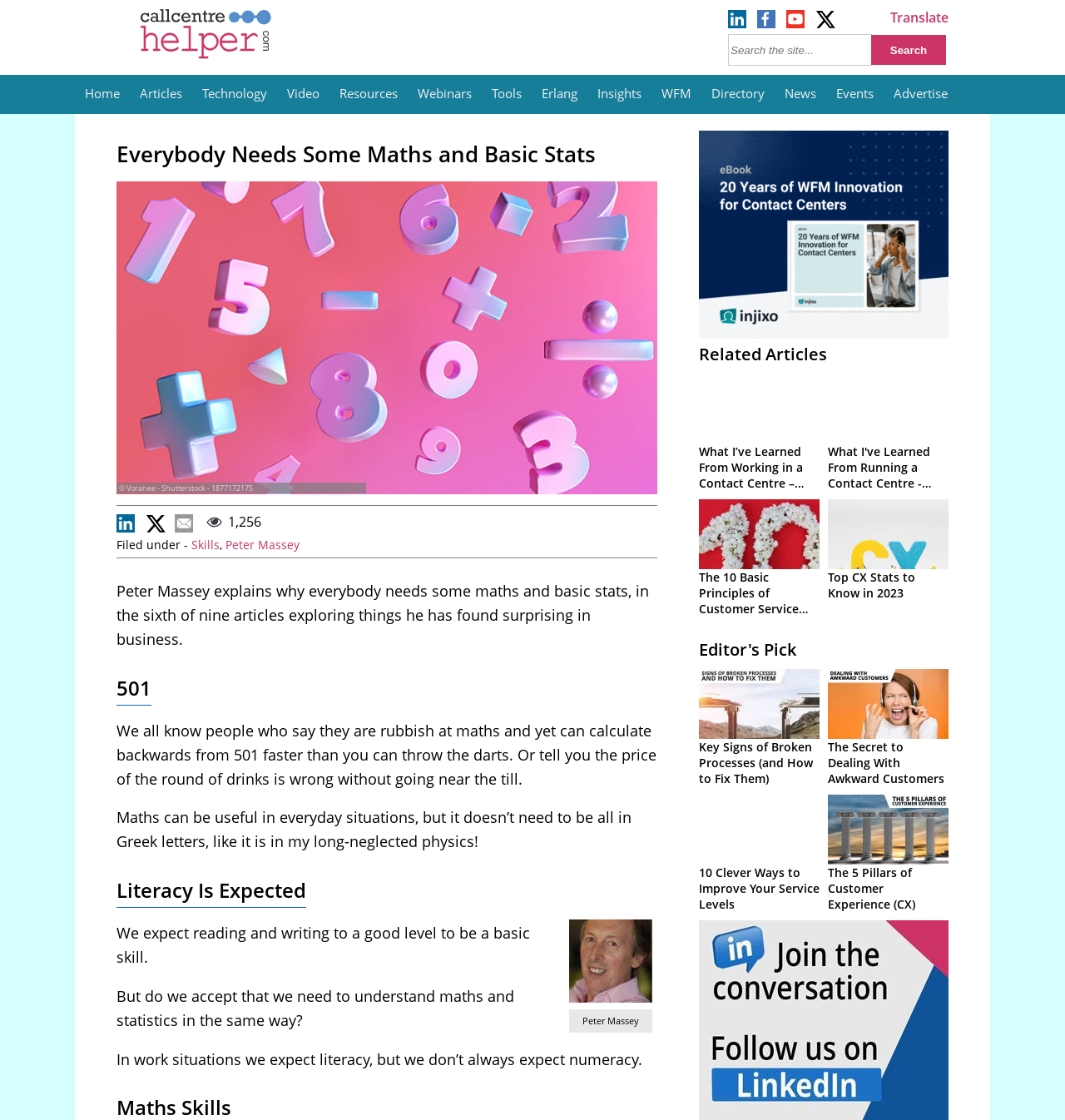What is the topic of the article? Refer to the image and provide a one-word or short phrase answer.

Maths and Basic Stats